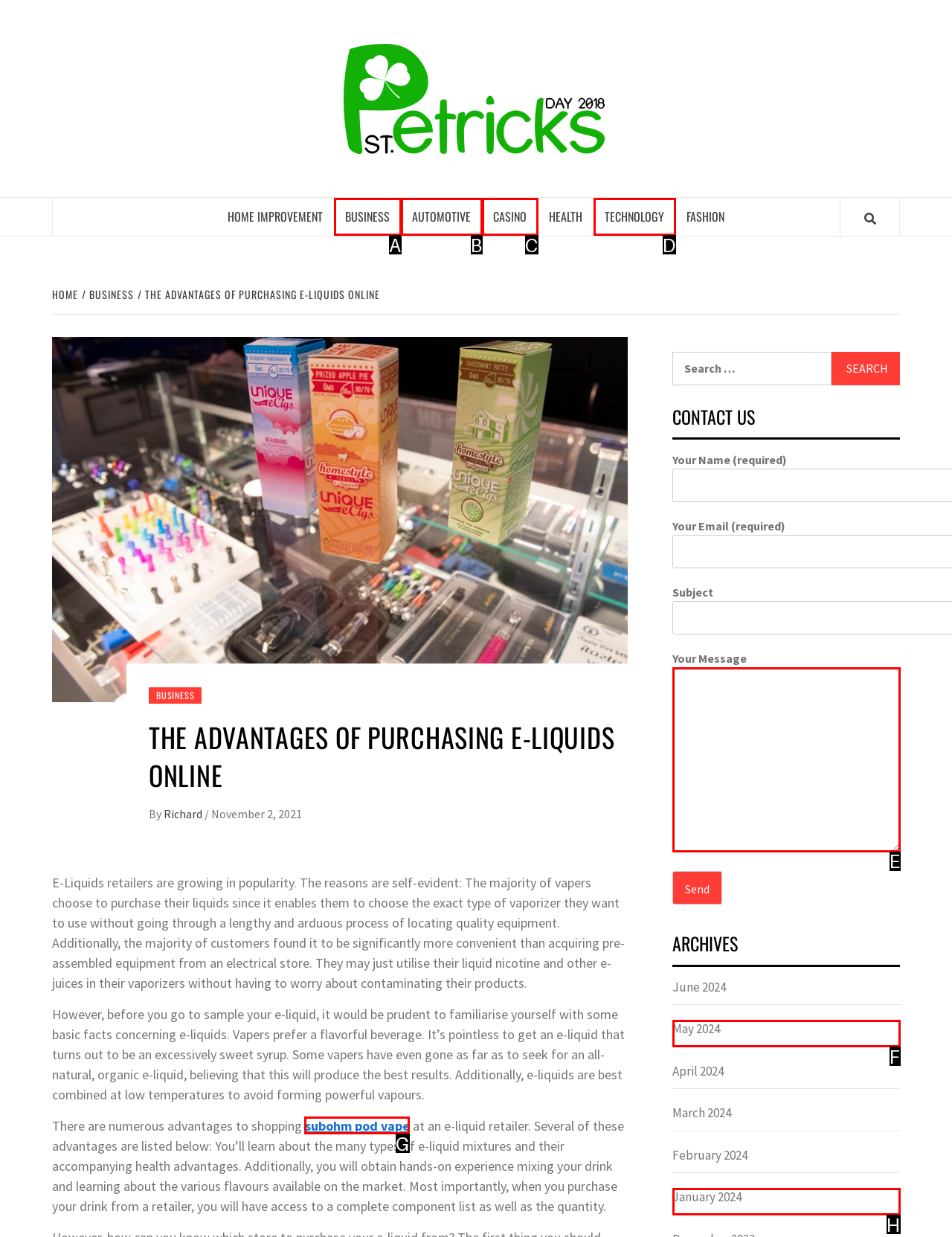Select the letter of the UI element you need to click to complete this task: Click on the 'subohm pod vape' link.

G